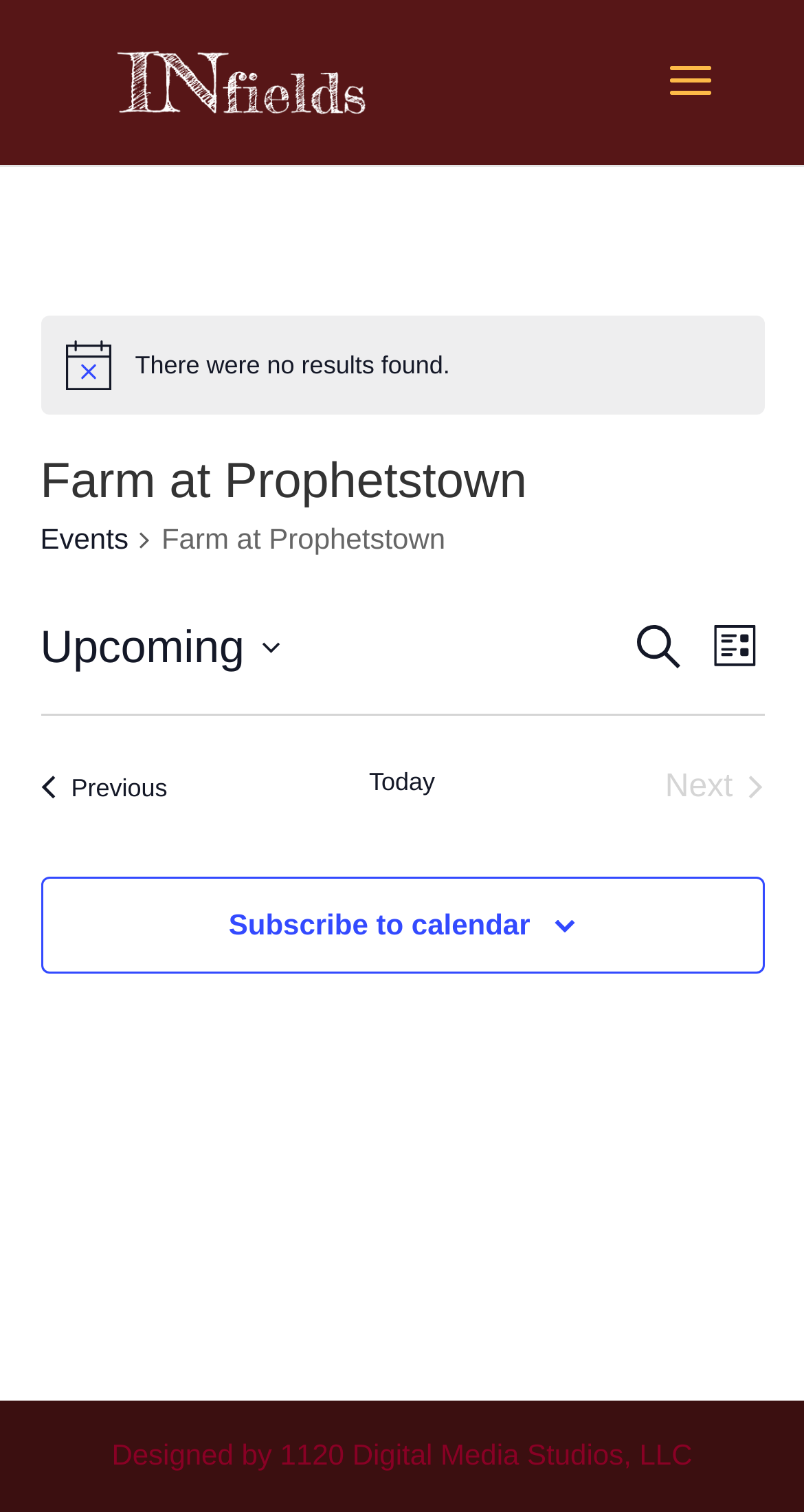What is the purpose of the 'Search' button?
Based on the image, answer the question with as much detail as possible.

The 'Search' button is located next to the 'Events Search and Views Navigation' heading, and it is likely used to search for events on the webpage.